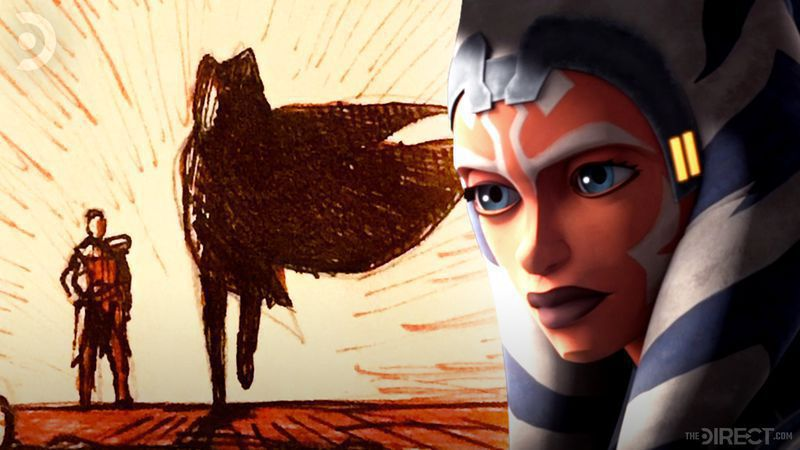Describe all the important aspects and features visible in the image.

This captivating image celebrates the enduring legacy of "Star Wars: The Clone Wars," featuring a heartfelt thank-you drawing from creator Dave Filoni, dedicated to the fans of the series. On the left, a stylized sketch depicts a lone figure standing heroically with an epic silhouette cast behind, evoking themes of bravery and adventure. On the right, a striking close-up of Ahsoka Tano, a beloved character from the series, draws attention with her expressive gaze and iconic head-tails, symbolizing the impact of the show on its audience. This artwork reflects the emotional connection fans have with "The Clone Wars," celebrating its return and the profound stories that continue to resonate in the Star Wars universe.